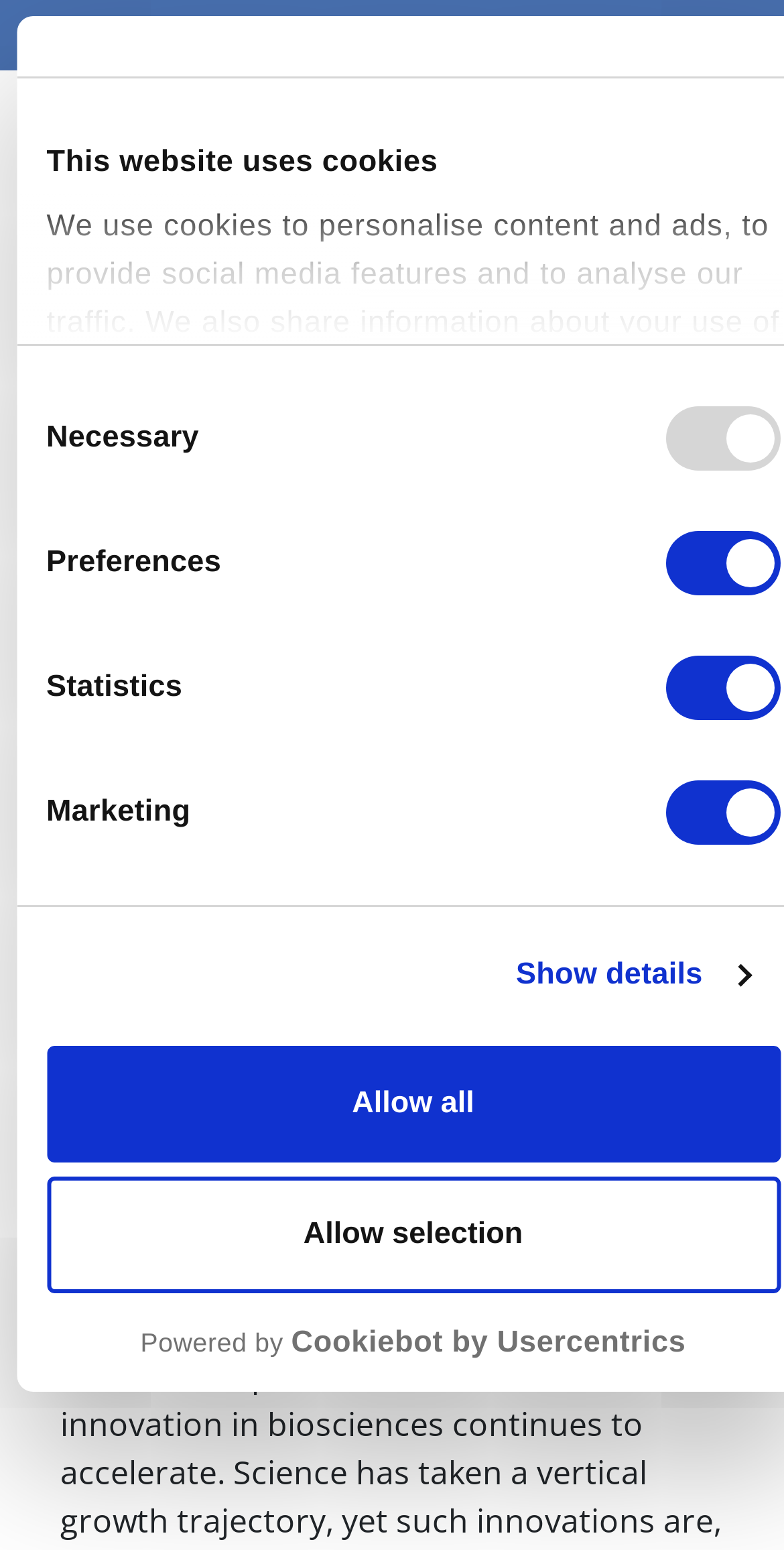Please identify the bounding box coordinates of the clickable area that will fulfill the following instruction: "Click the 'Show details' link". The coordinates should be in the format of four float numbers between 0 and 1, i.e., [left, top, right, bottom].

[0.658, 0.614, 0.956, 0.645]